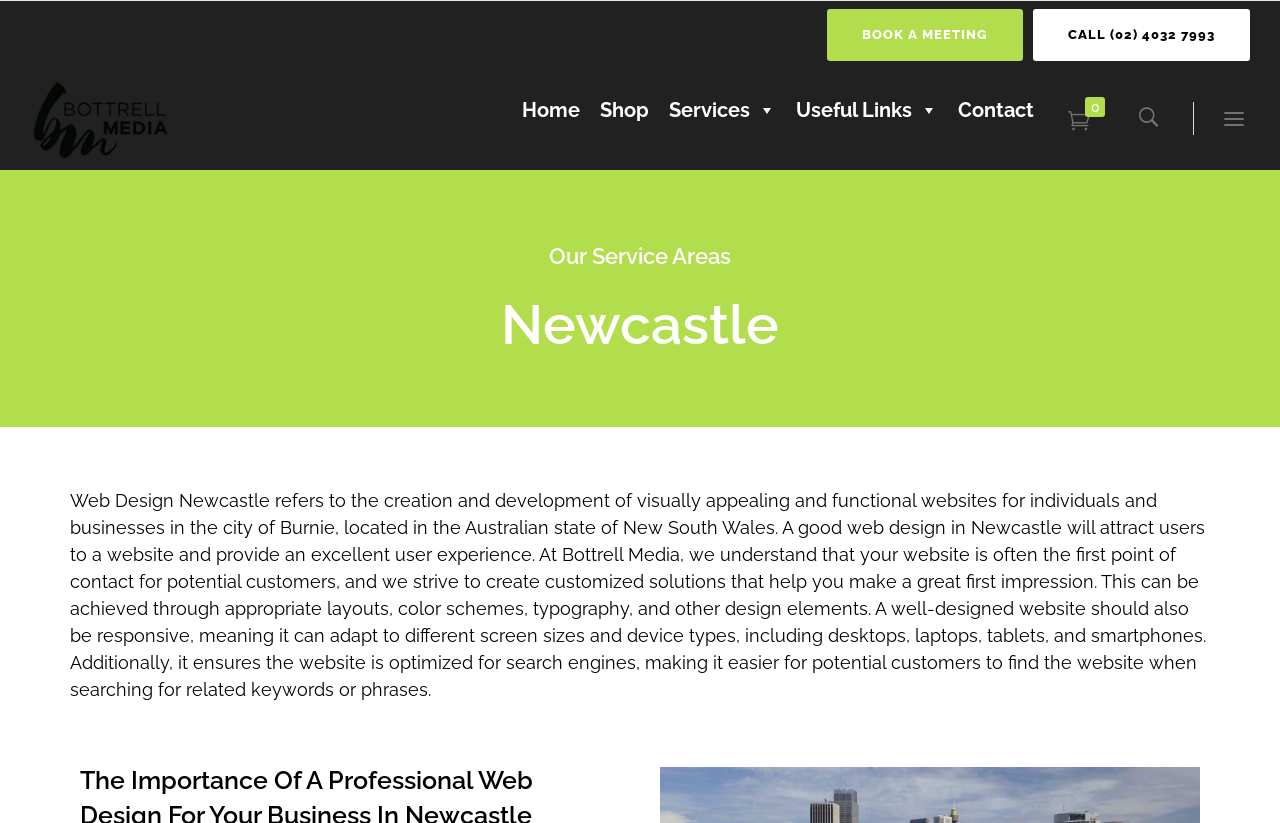Bounding box coordinates are specified in the format (top-left x, top-left y, bottom-right x, bottom-right y). All values are floating point numbers bounded between 0 and 1. Please provide the bounding box coordinate of the region this sentence describes: Useful Links

[0.614, 0.109, 0.741, 0.158]